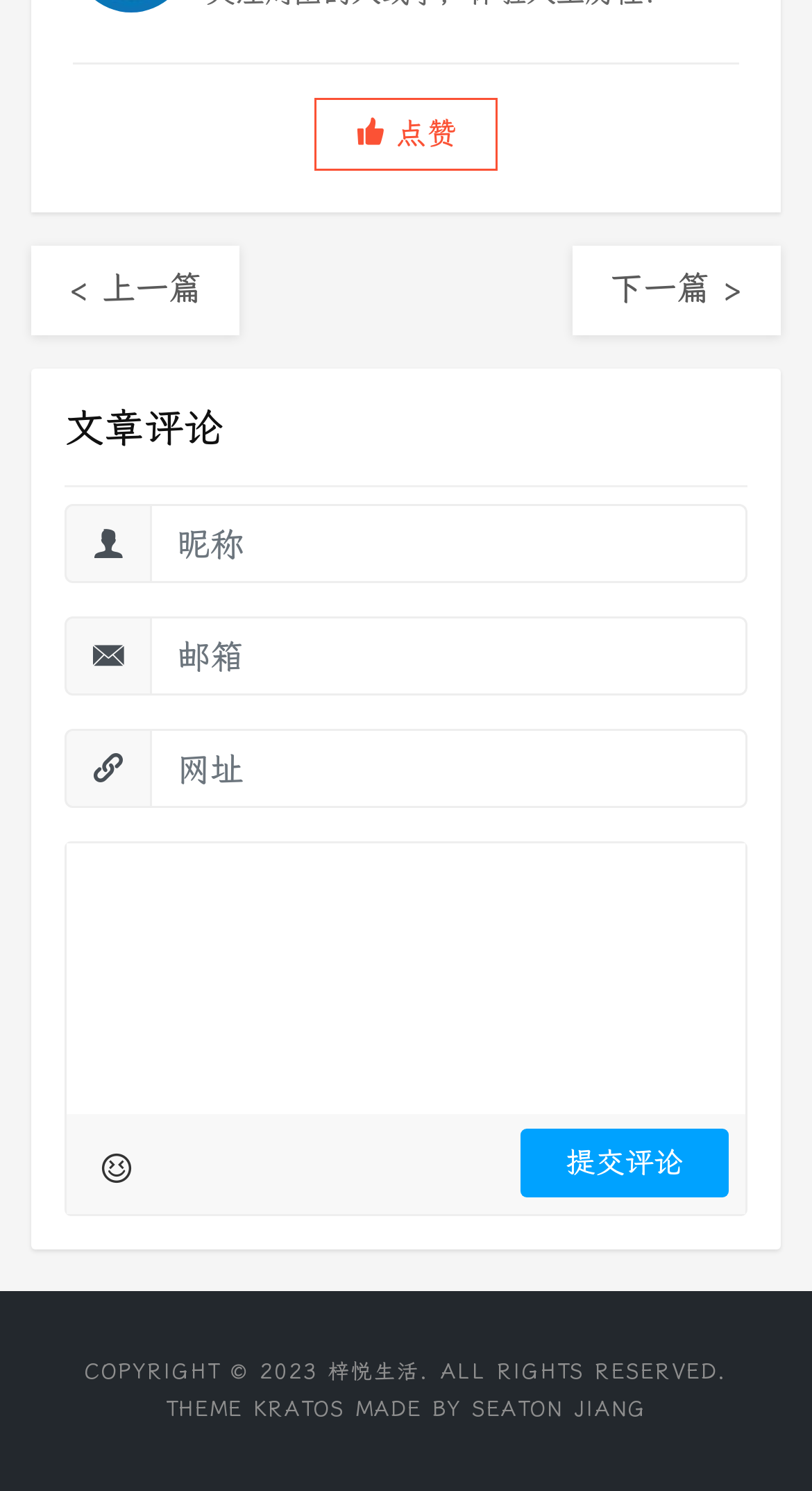With reference to the image, please provide a detailed answer to the following question: What is the copyright information at the bottom of the page?

The copyright information at the bottom of the page indicates that the content of the webpage is owned by 梓悦生活 and is protected by copyright law. The year 2023 suggests that the copyright is valid from 2023 onwards.